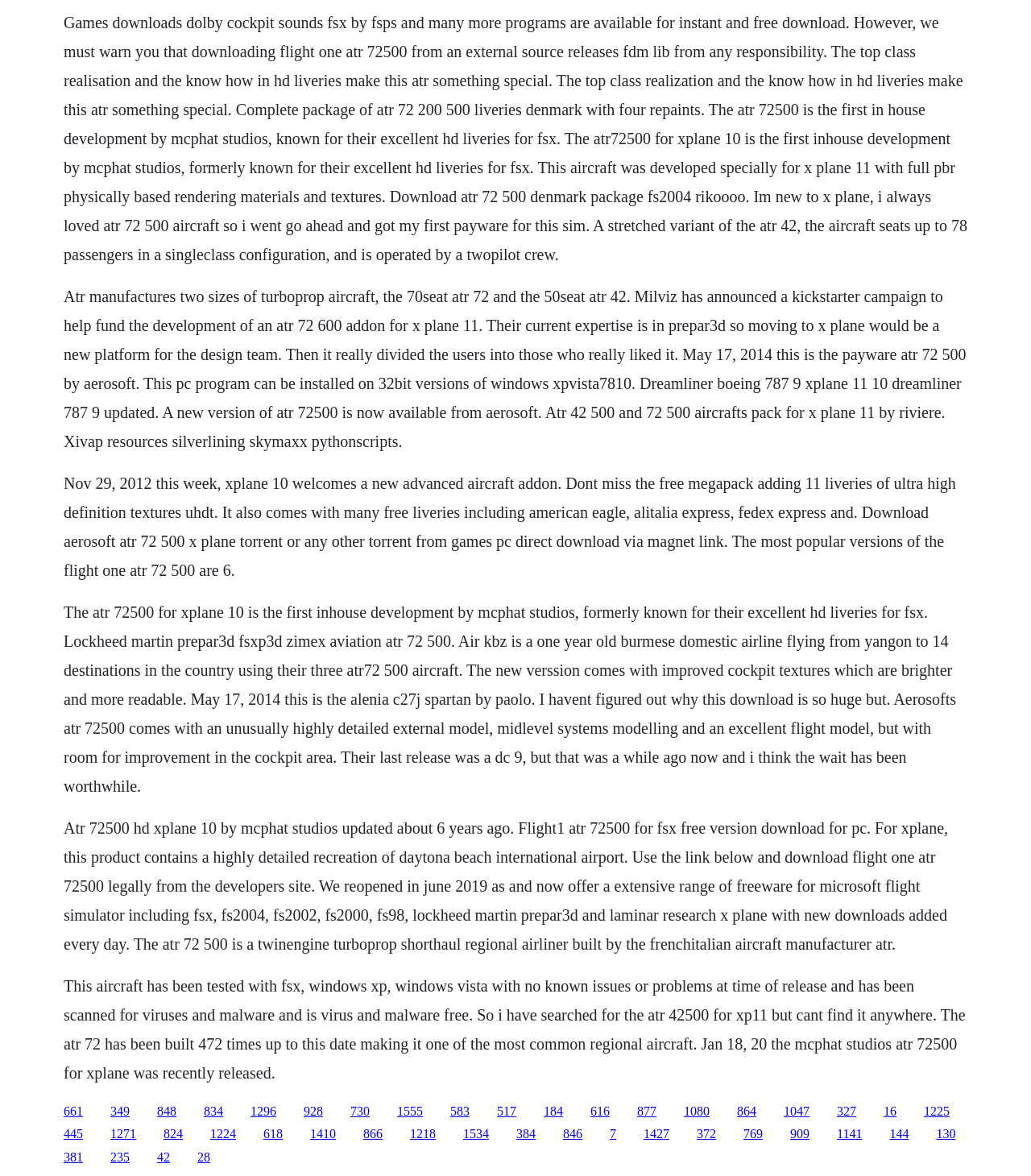What is the name of the airport that is included in the X-Plane product?
Please use the visual content to give a single word or phrase answer.

Daytona Beach International Airport